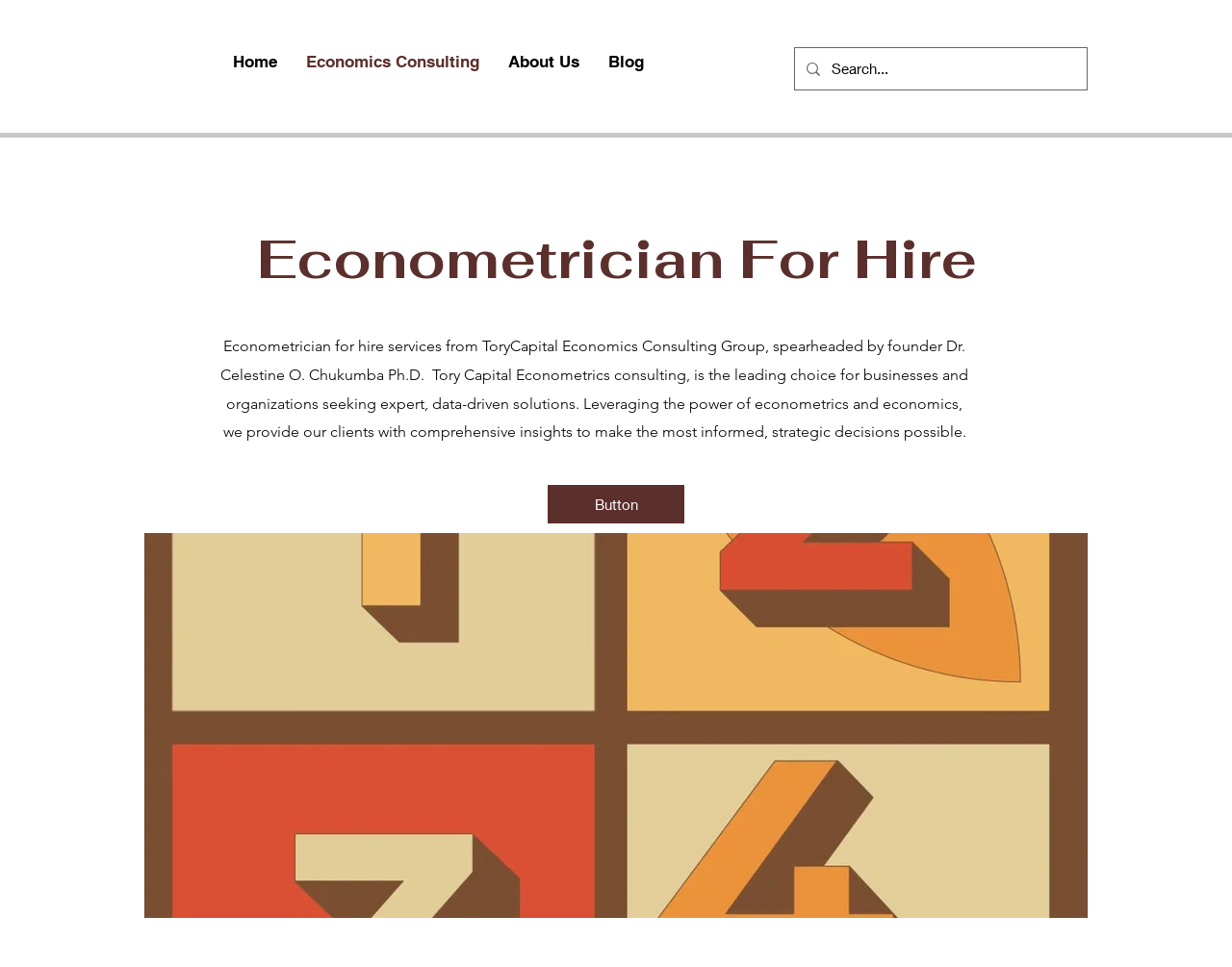Find the bounding box coordinates of the clickable area required to complete the following action: "Watch the video".

[0.117, 0.551, 0.883, 0.949]